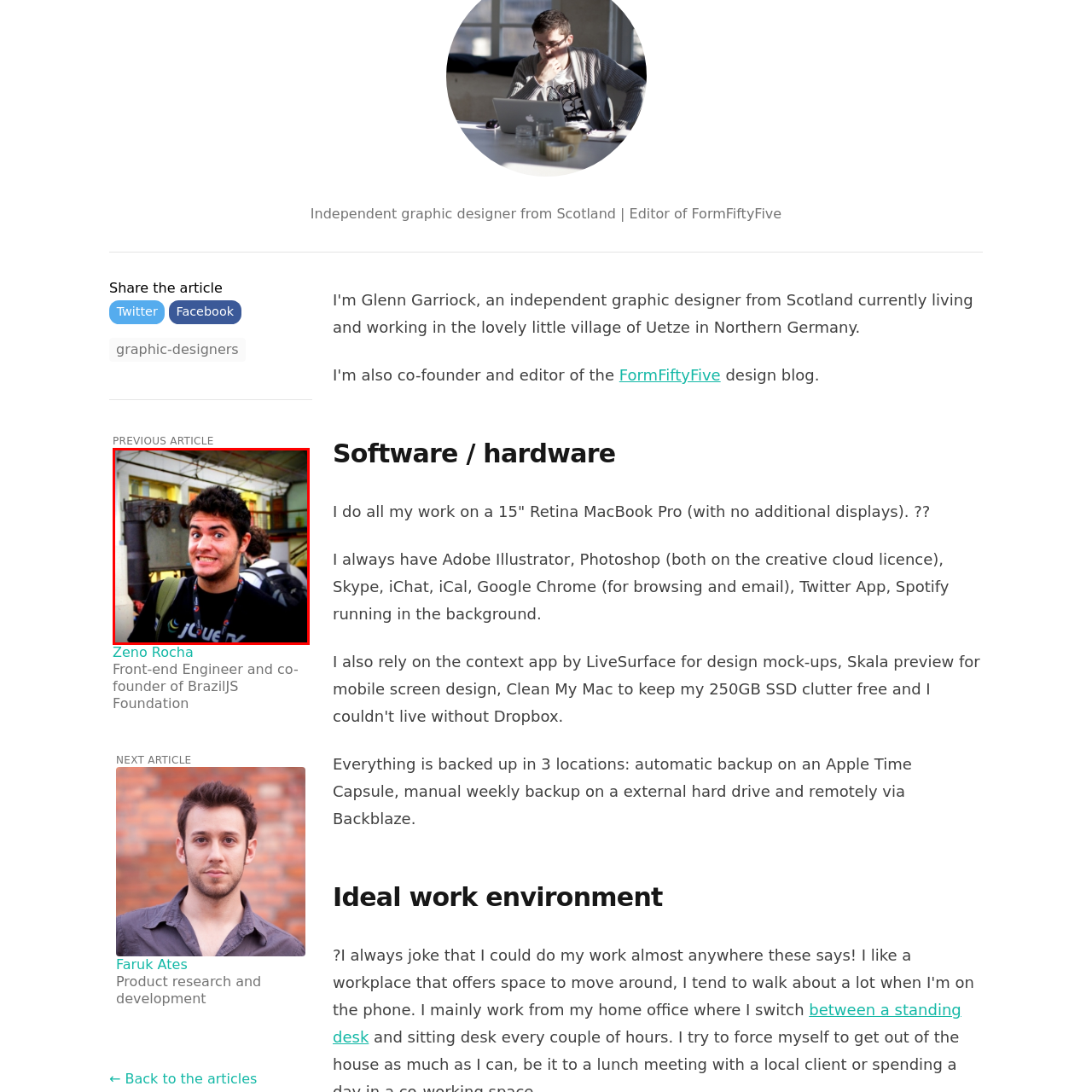Focus on the highlighted area in red, What type of event is likely taking place? Answer using a single word or phrase.

Tech event or conference